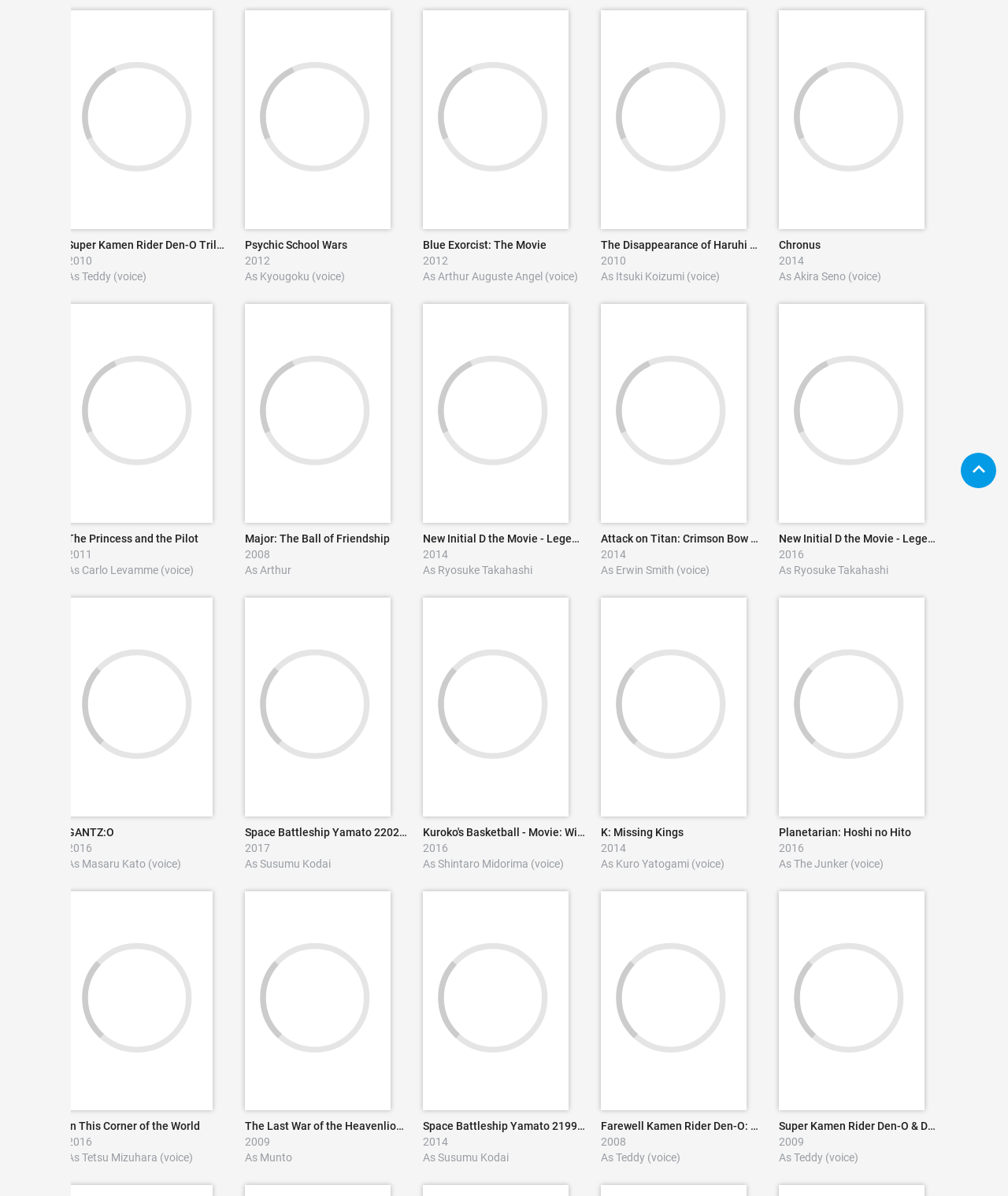Given the element description "Chronus" in the screenshot, predict the bounding box coordinates of that UI element.

[0.773, 0.199, 0.814, 0.21]